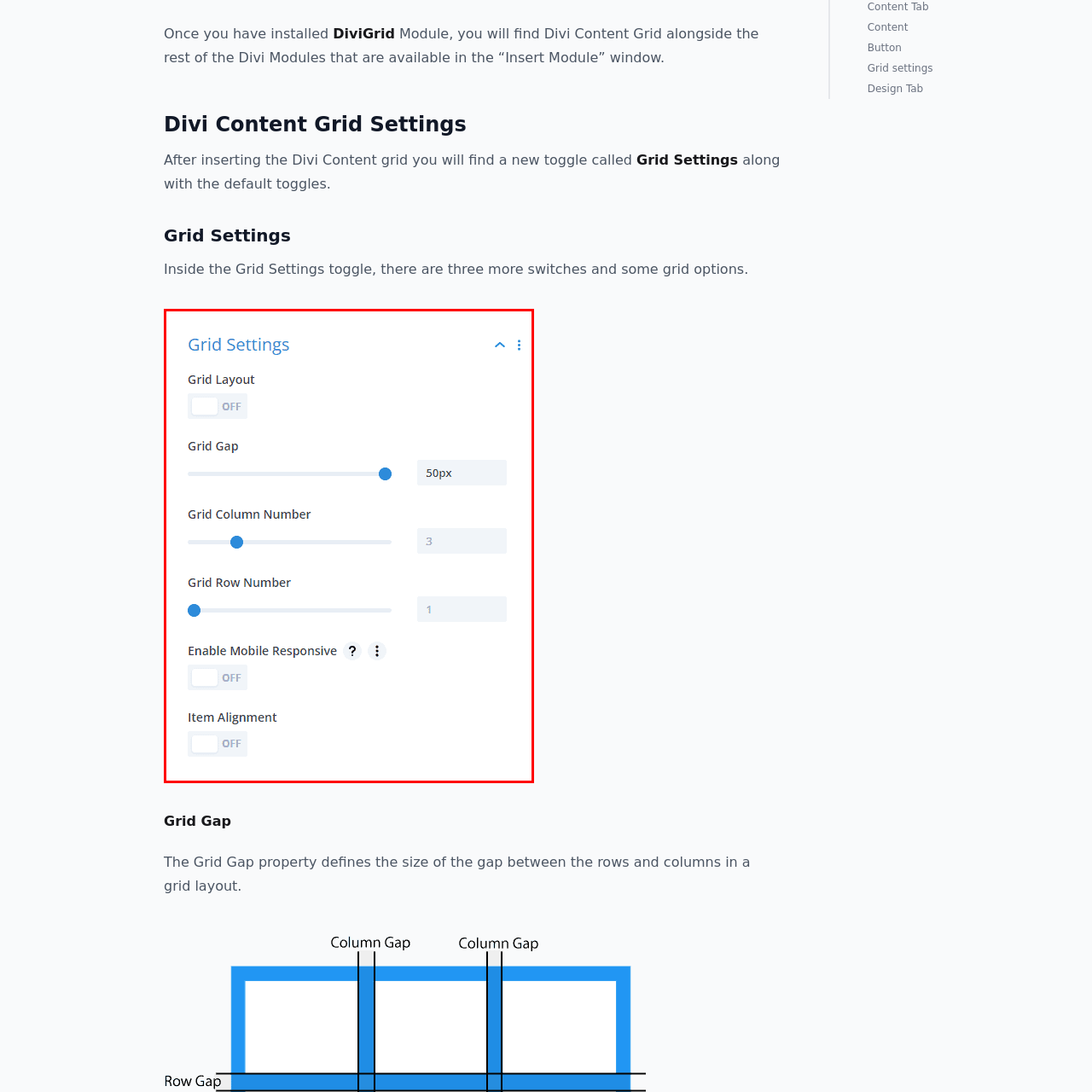Thoroughly describe the content of the image found within the red border.

The image depicts the "Grid Settings" panel within a website design interface, likely part of a content management system like Divi. This panel allows users to customize the layout of a grid, providing options for various settings. The prominent features include:

- **Grid Layout:** A toggle for activating or deactivating the grid layout.
- **Grid Gap:** A slider for adjusting the space between grid items, currently set to 50px.
- **Grid Column Number:** A slider to select the number of columns in the grid, set to 3.
- **Grid Row Number:** Another slider for specifying the number of rows, currently configured to 1.
- **Enable Mobile Responsive:** A toggle option to make the grid layout responsive on mobile devices.
- **Item Alignment:** A toggle to adjust the alignment of items within the grid.

The overall design is clean and user-friendly, with clear labels and interactive elements, making it easy for users to configure the grid settings according to their preferences.